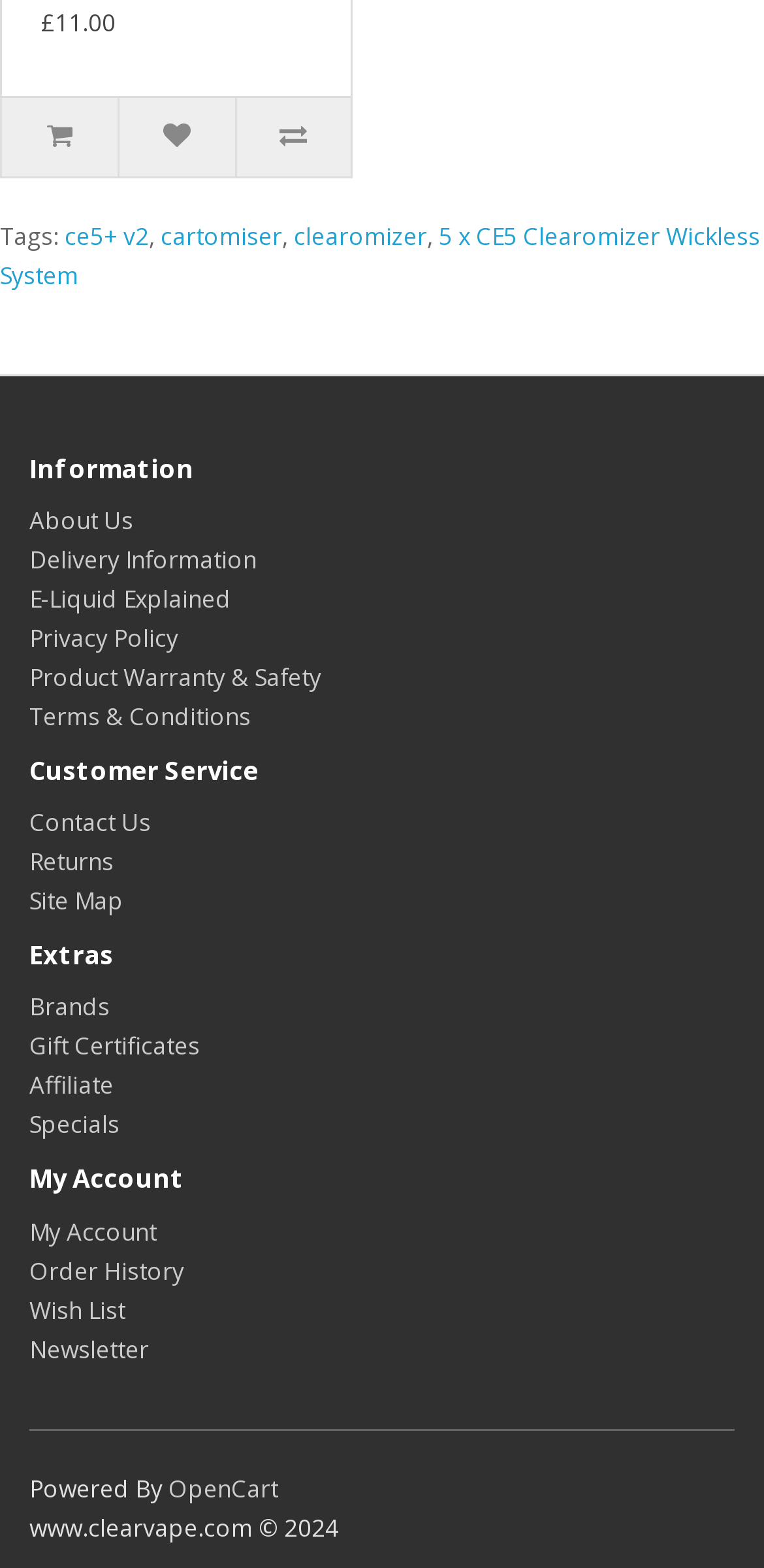Provide the bounding box coordinates in the format (top-left x, top-left y, bottom-right x, bottom-right y). All values are floating point numbers between 0 and 1. Determine the bounding box coordinate of the UI element described as: OpenCart

[0.221, 0.938, 0.364, 0.96]